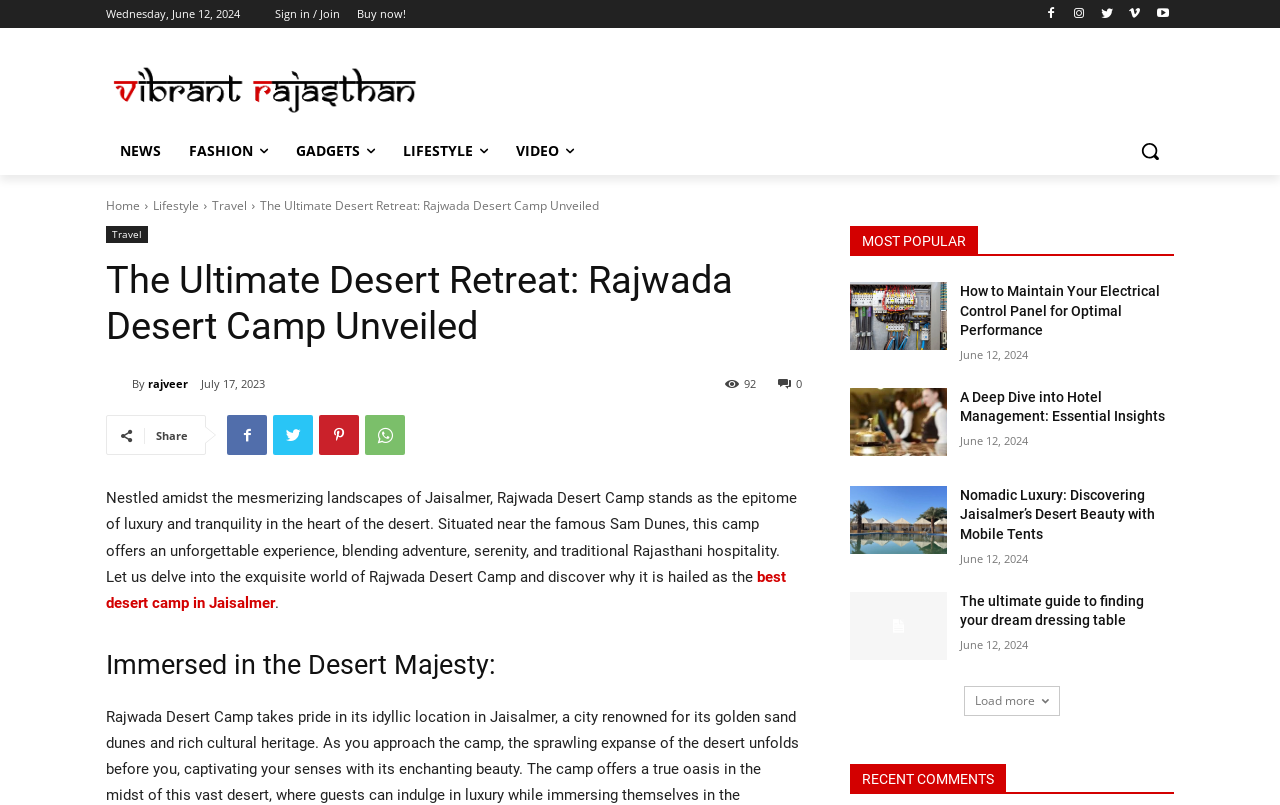Please identify the bounding box coordinates for the region that you need to click to follow this instruction: "Explore the 'Lifestyle' section".

[0.304, 0.158, 0.392, 0.217]